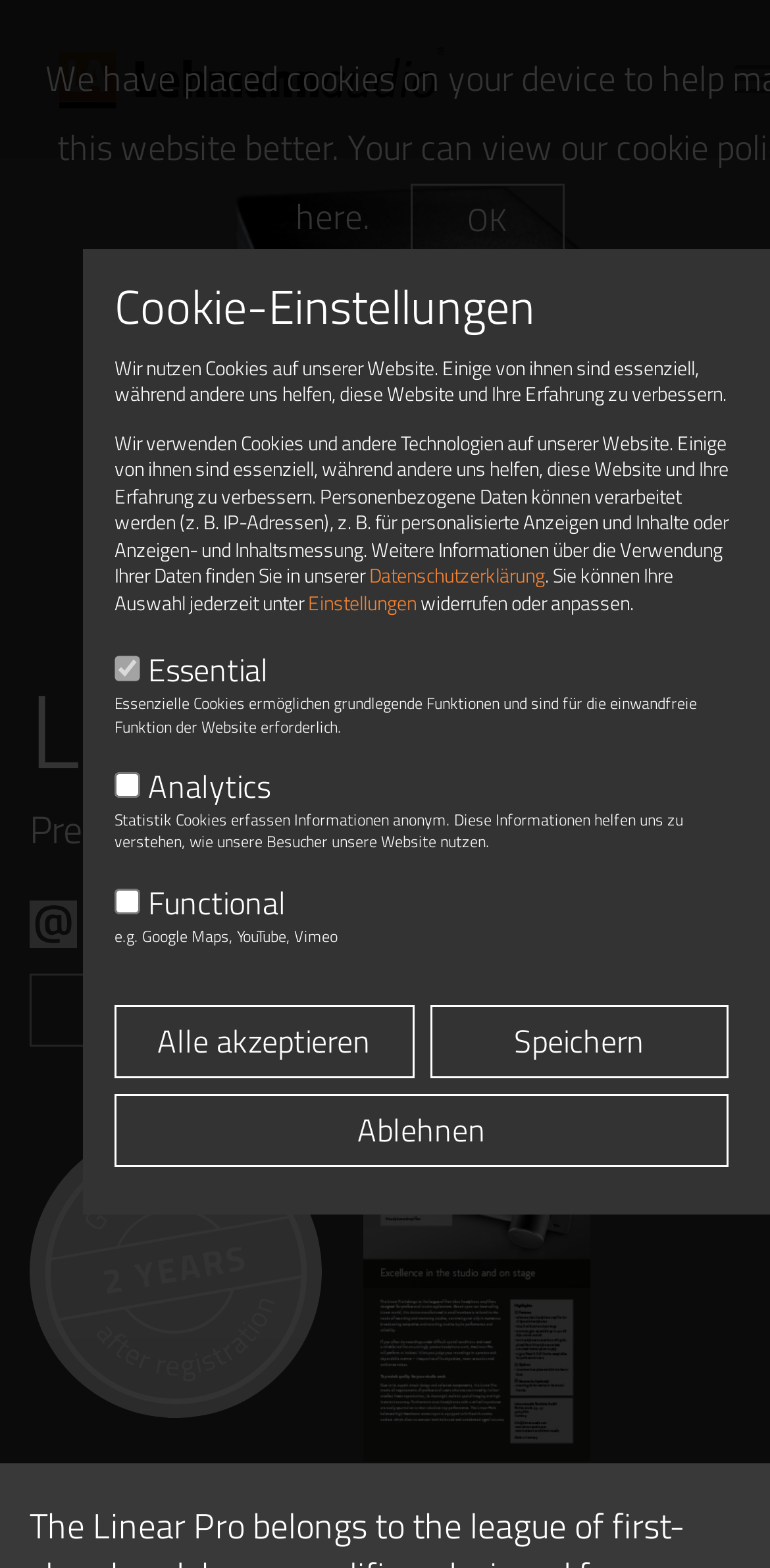Provide the bounding box coordinates of the HTML element this sentence describes: "parent_node: Toggle navigation". The bounding box coordinates consist of four float numbers between 0 and 1, i.e., [left, top, right, bottom].

[0.038, 0.0, 0.615, 0.101]